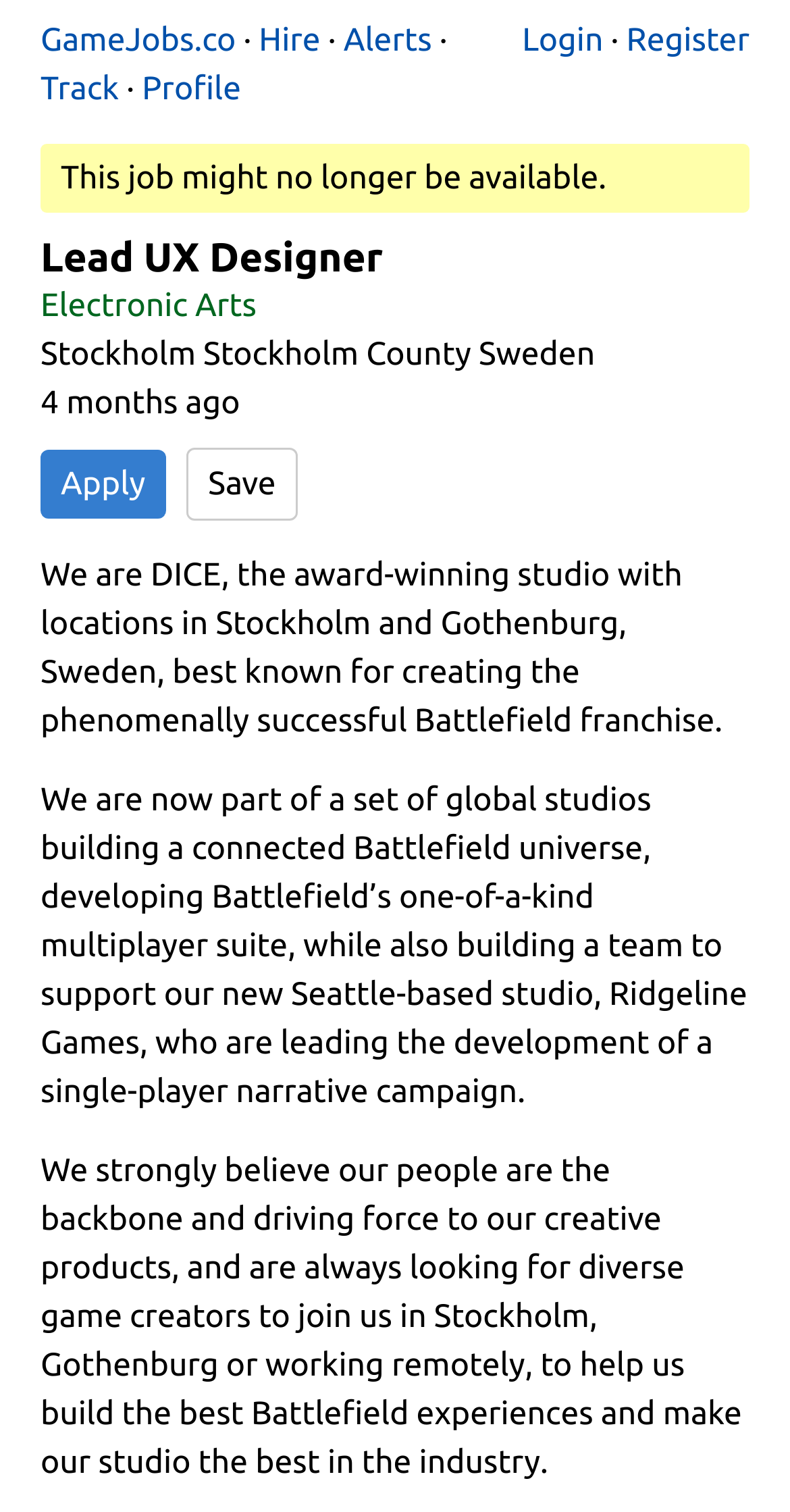Determine the heading of the webpage and extract its text content.

Lead UX Designer